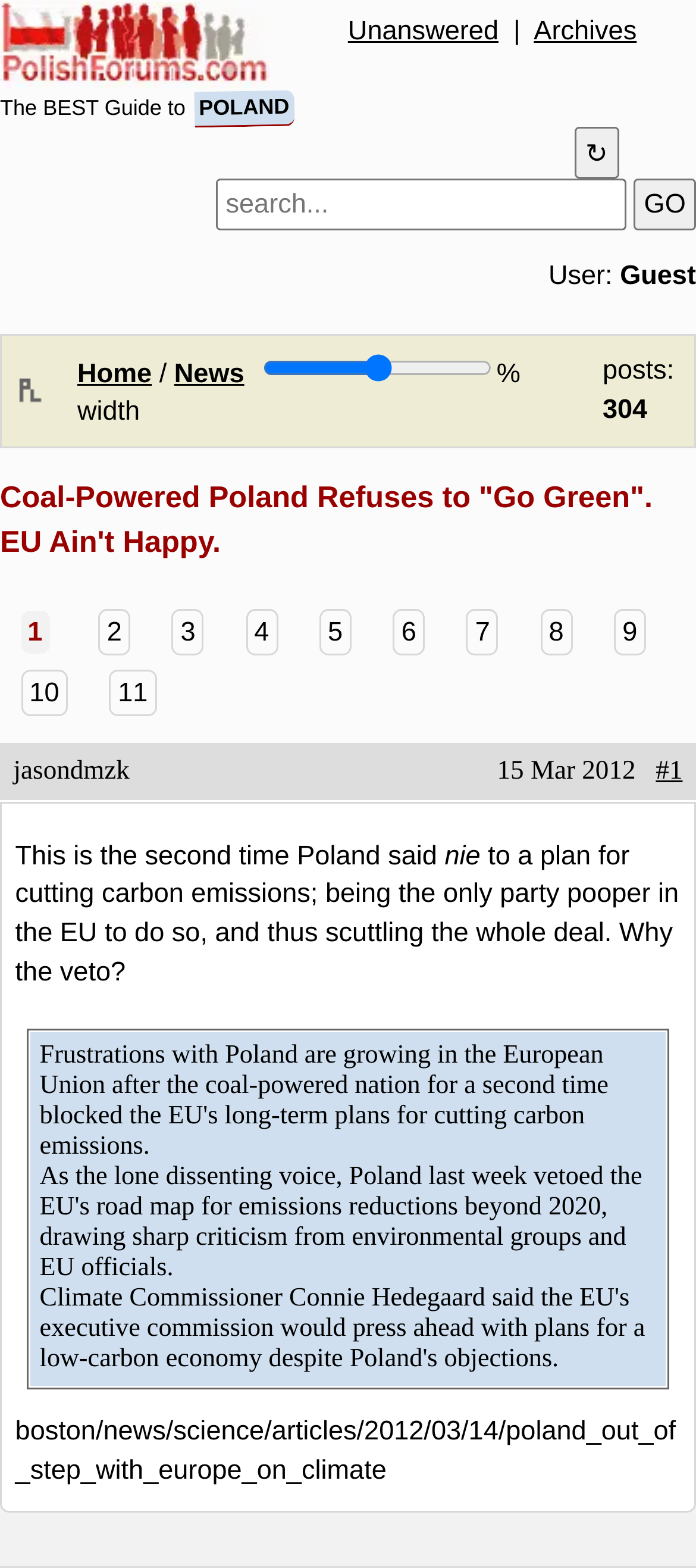What is the main heading of this webpage? Please extract and provide it.

Coal-Powered Poland Refuses to "Go Green". EU Ain't Happy.